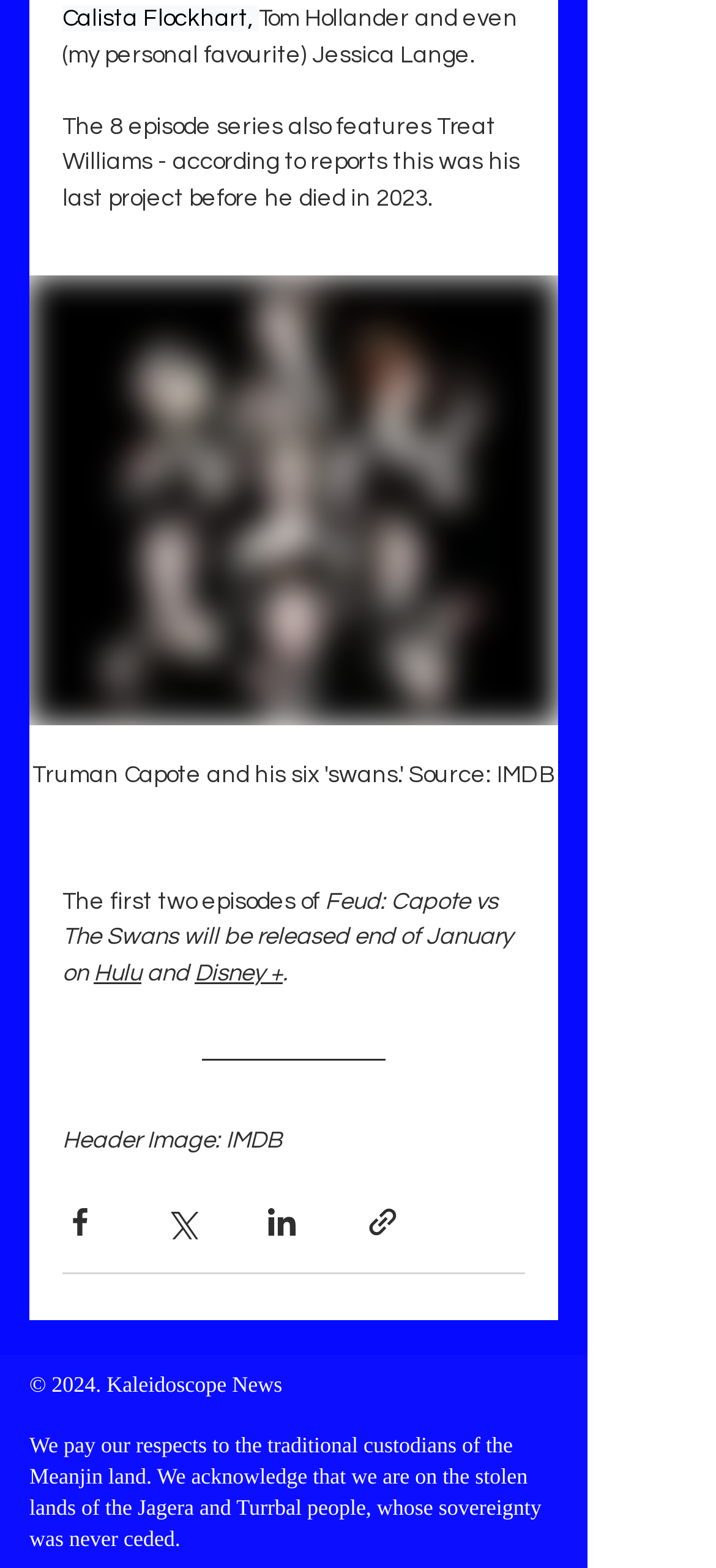Carefully examine the image and provide an in-depth answer to the question: What is the name of the platform where the first two episodes of Feud: Capote vs The Swans will be released?

The webpage mentions that the first two episodes of Feud: Capote vs The Swans will be released on Hulu, as indicated by the link 'Hulu'.